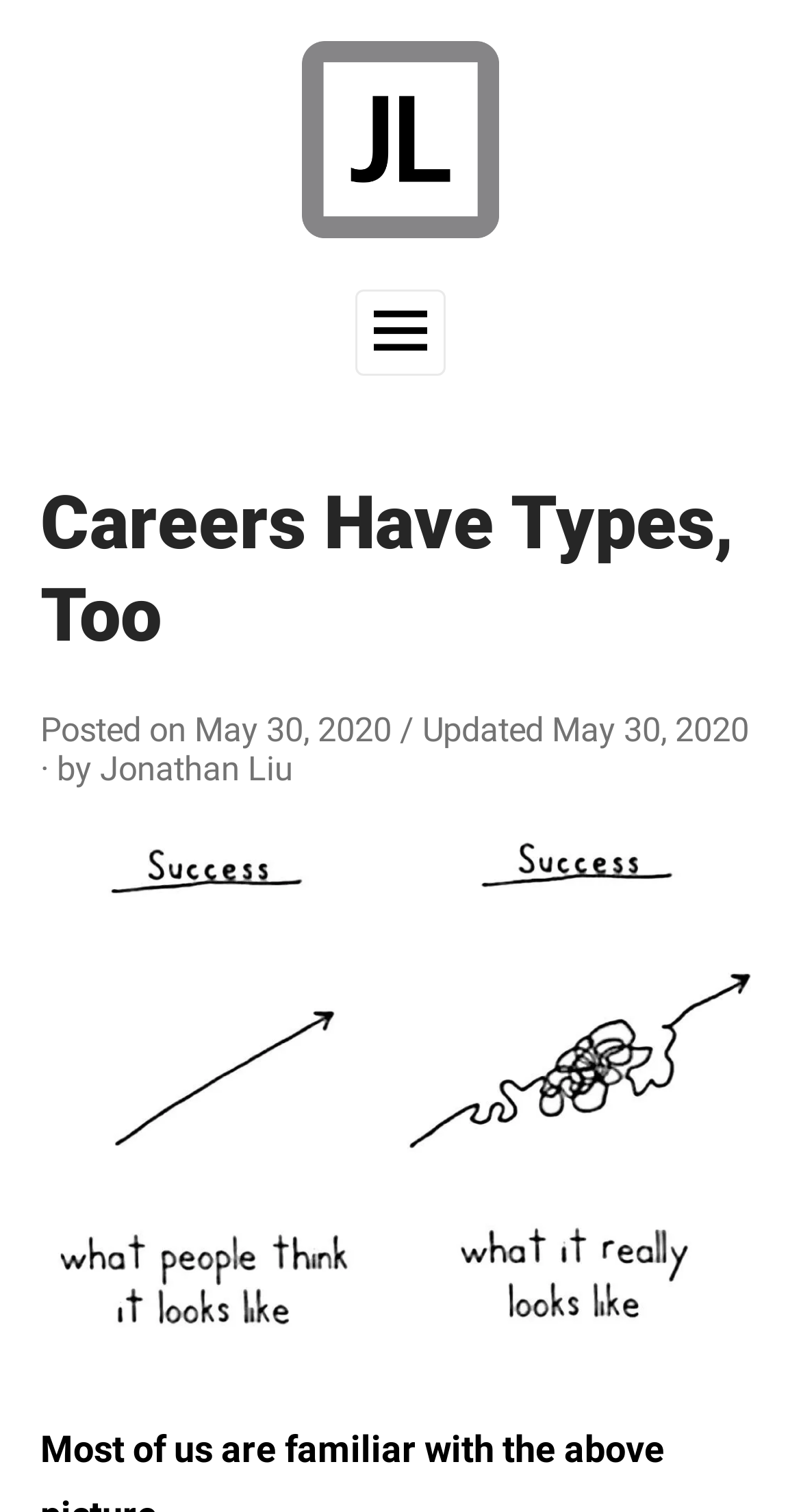Is there an image on the webpage? Using the information from the screenshot, answer with a single word or phrase.

Yes